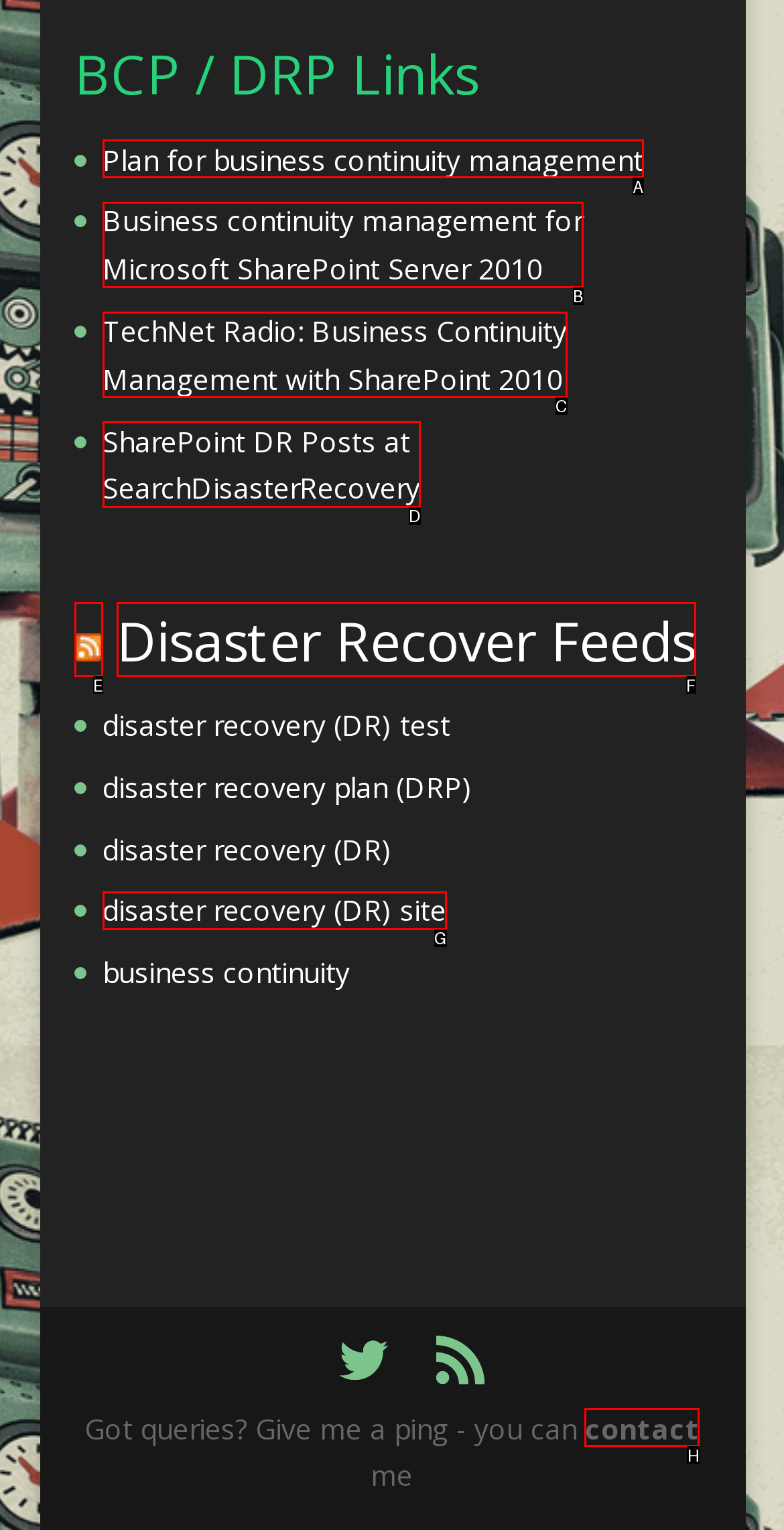Provide the letter of the HTML element that you need to click on to perform the task: Visit 'Business continuity management for Microsoft SharePoint Server 2010'.
Answer with the letter corresponding to the correct option.

B